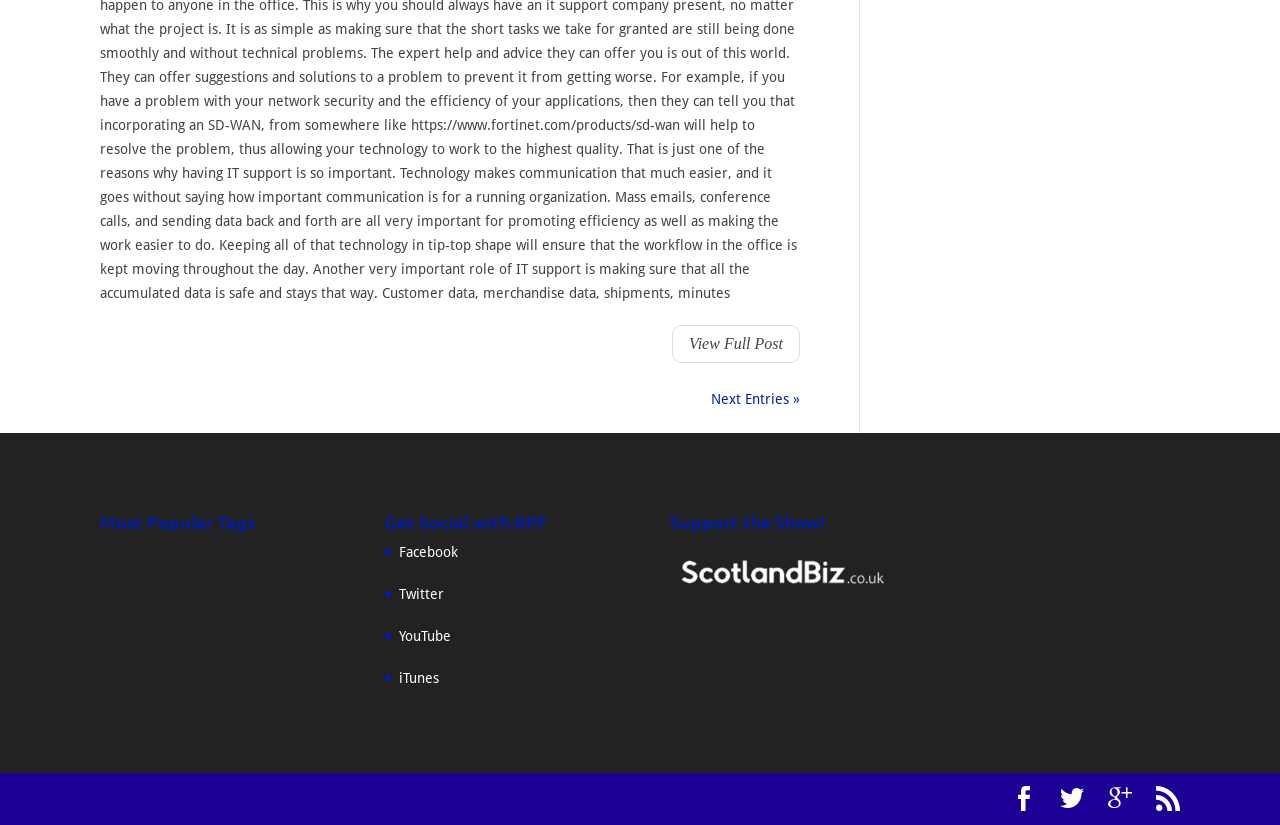What is the 'Get Social with RPF' section about?
Provide a well-explained and detailed answer to the question.

The 'Get Social with RPF' section is likely a way for users to connect with the creators or community of the website on various social media platforms, allowing them to stay updated and engage with others.